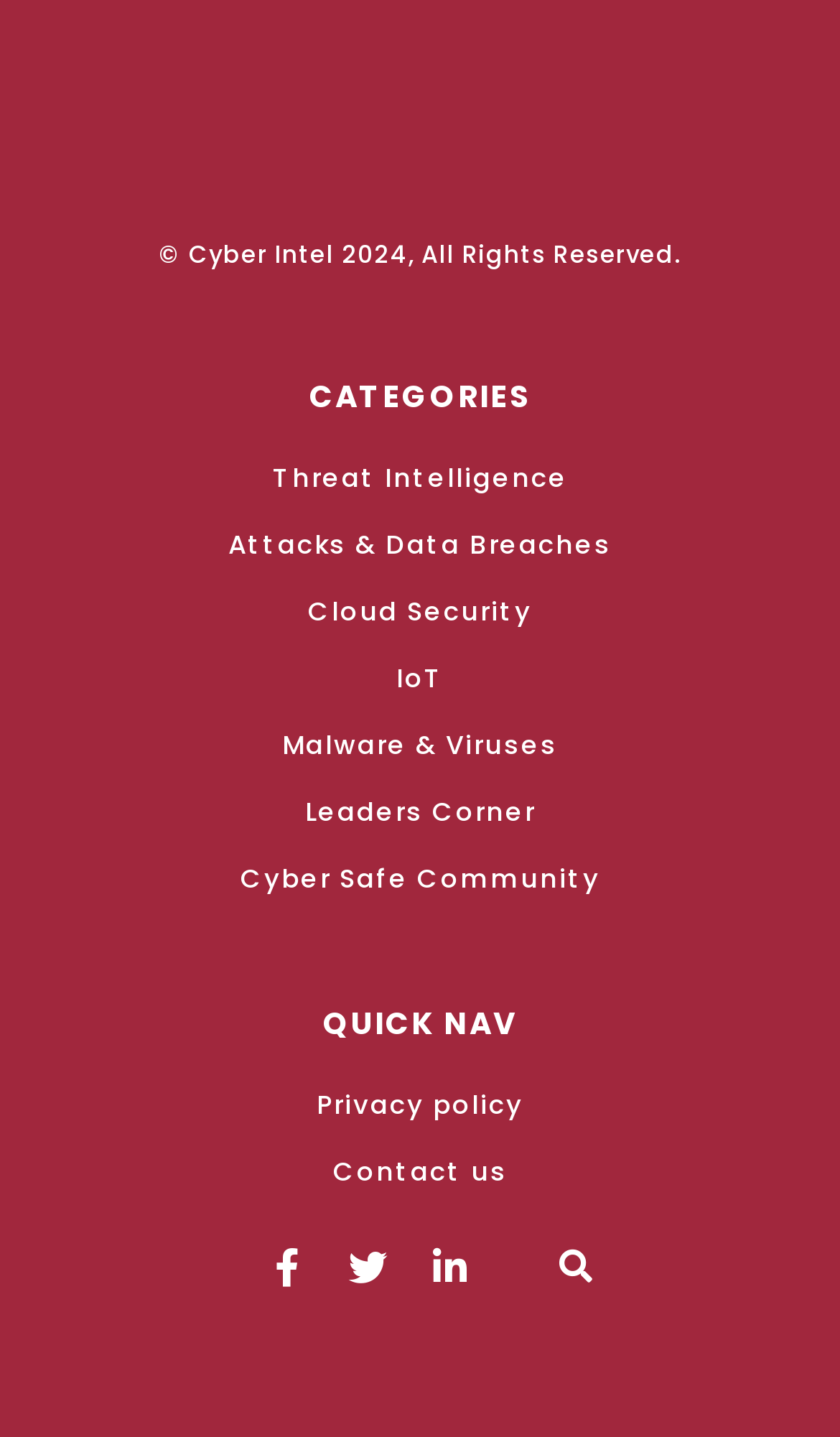How many categories are listed?
We need a detailed and exhaustive answer to the question. Please elaborate.

I counted the number of links under the 'CATEGORIES' heading, which are 'Threat Intelligence', 'Attacks & Data Breaches', 'Cloud Security', 'IoT', 'Malware & Viruses', 'Leaders Corner', 'Cyber Safe Community', and found that there are 8 categories listed.